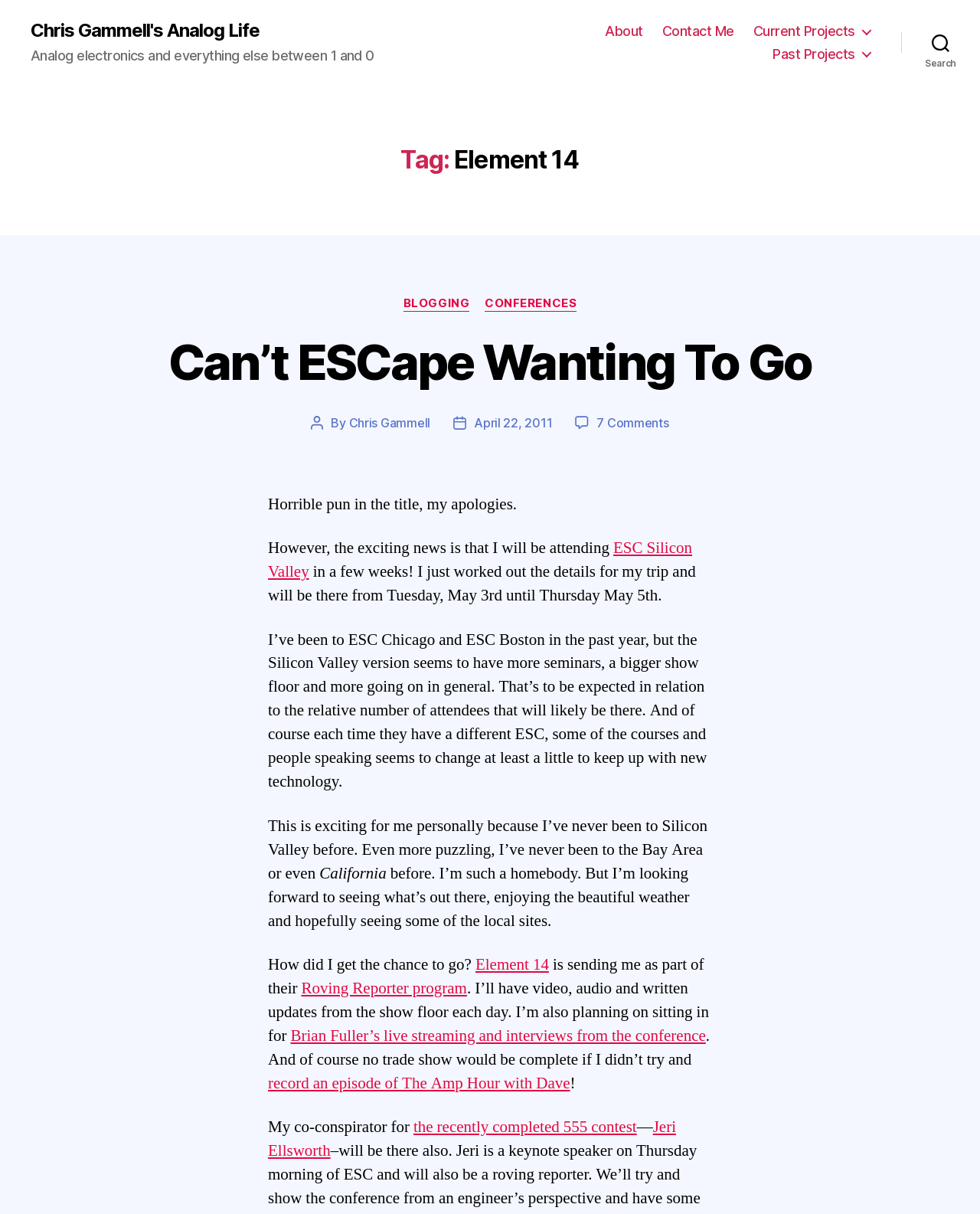Identify the bounding box coordinates of the clickable region necessary to fulfill the following instruction: "Search for something". The bounding box coordinates should be four float numbers between 0 and 1, i.e., [left, top, right, bottom].

[0.92, 0.021, 1.0, 0.049]